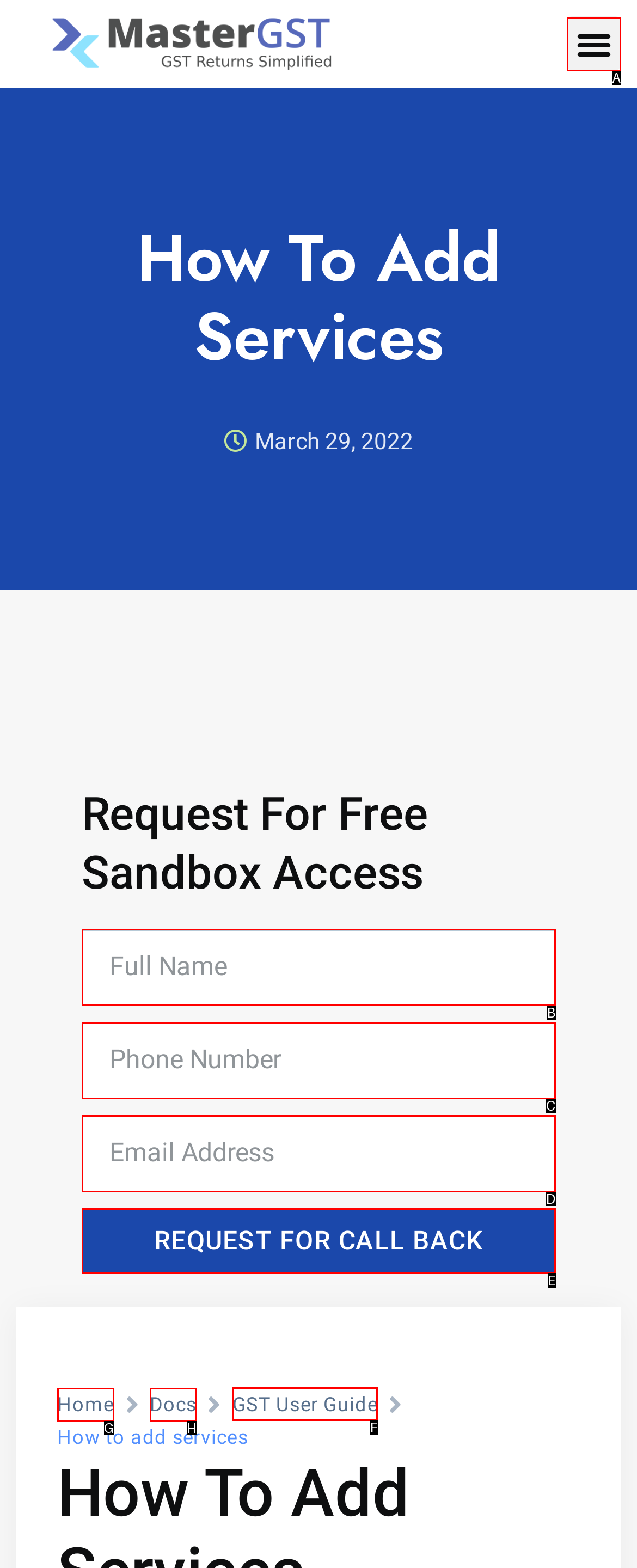Indicate which red-bounded element should be clicked to perform the task: Click the link to GST user guide Answer with the letter of the correct option.

F